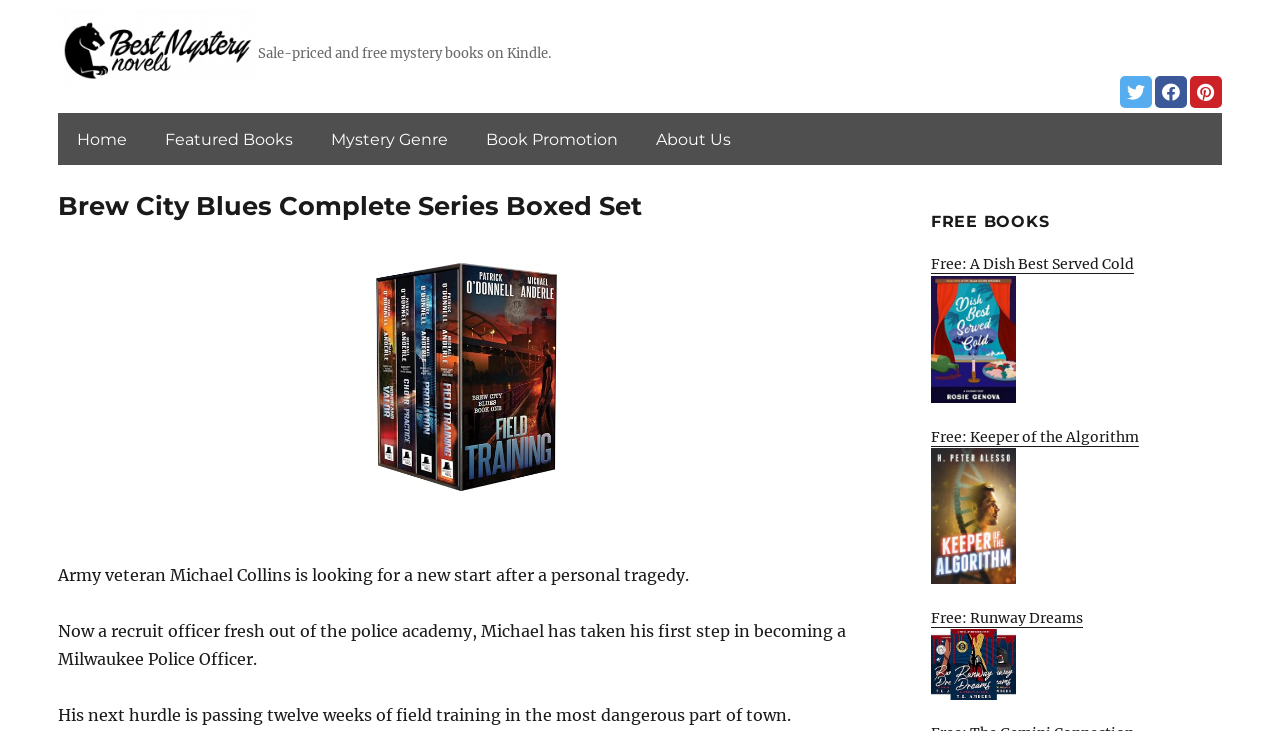Determine the bounding box coordinates of the clickable region to follow the instruction: "learn about the author".

[0.502, 0.161, 0.582, 0.219]